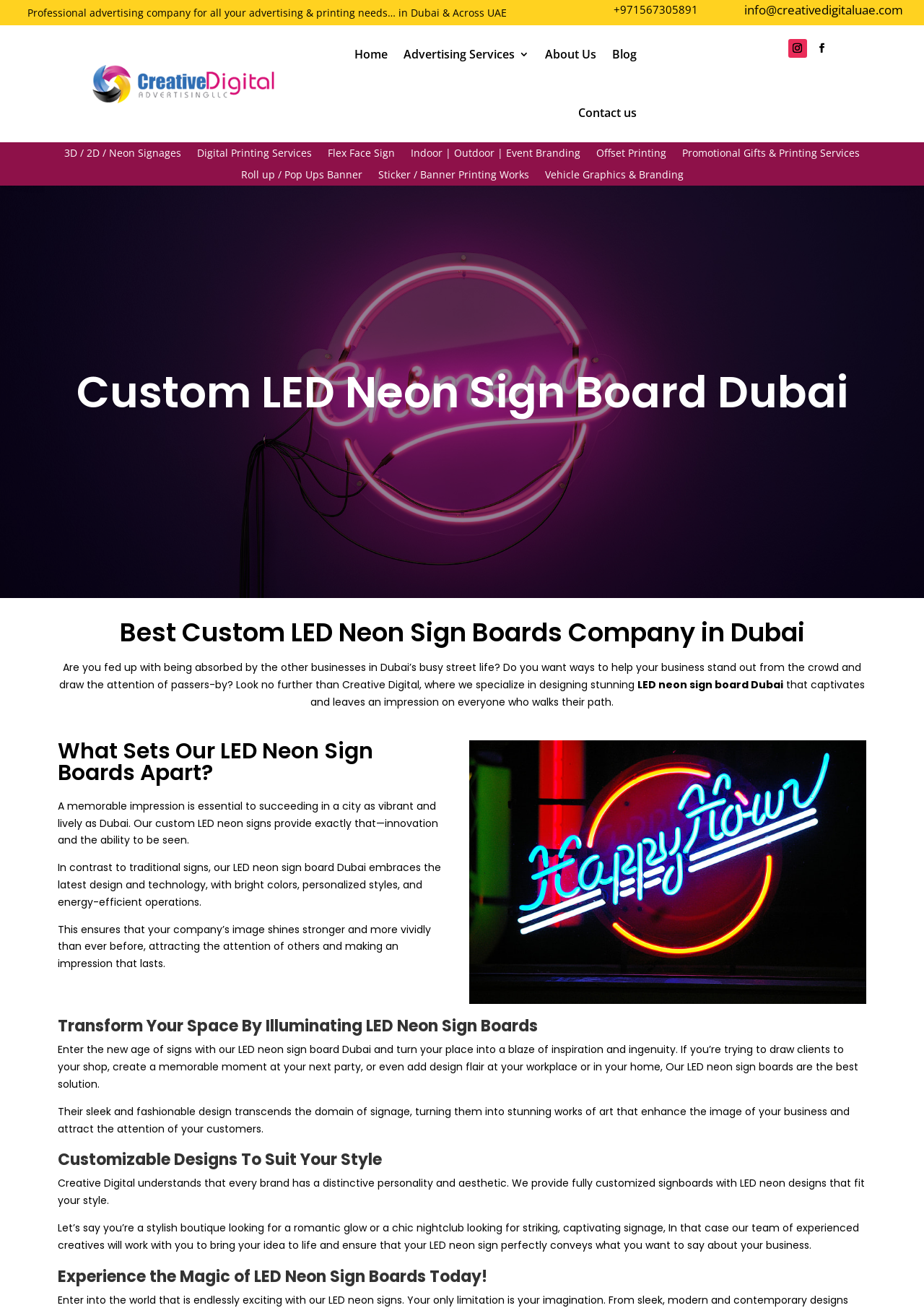Refer to the image and provide an in-depth answer to the question: 
What is the design style of the LED neon sign boards?

The design style of the LED neon sign boards can be inferred from the text content on the webpage, which mentions that they are customizable to fit individual business styles and are described as 'stunning works of art'.